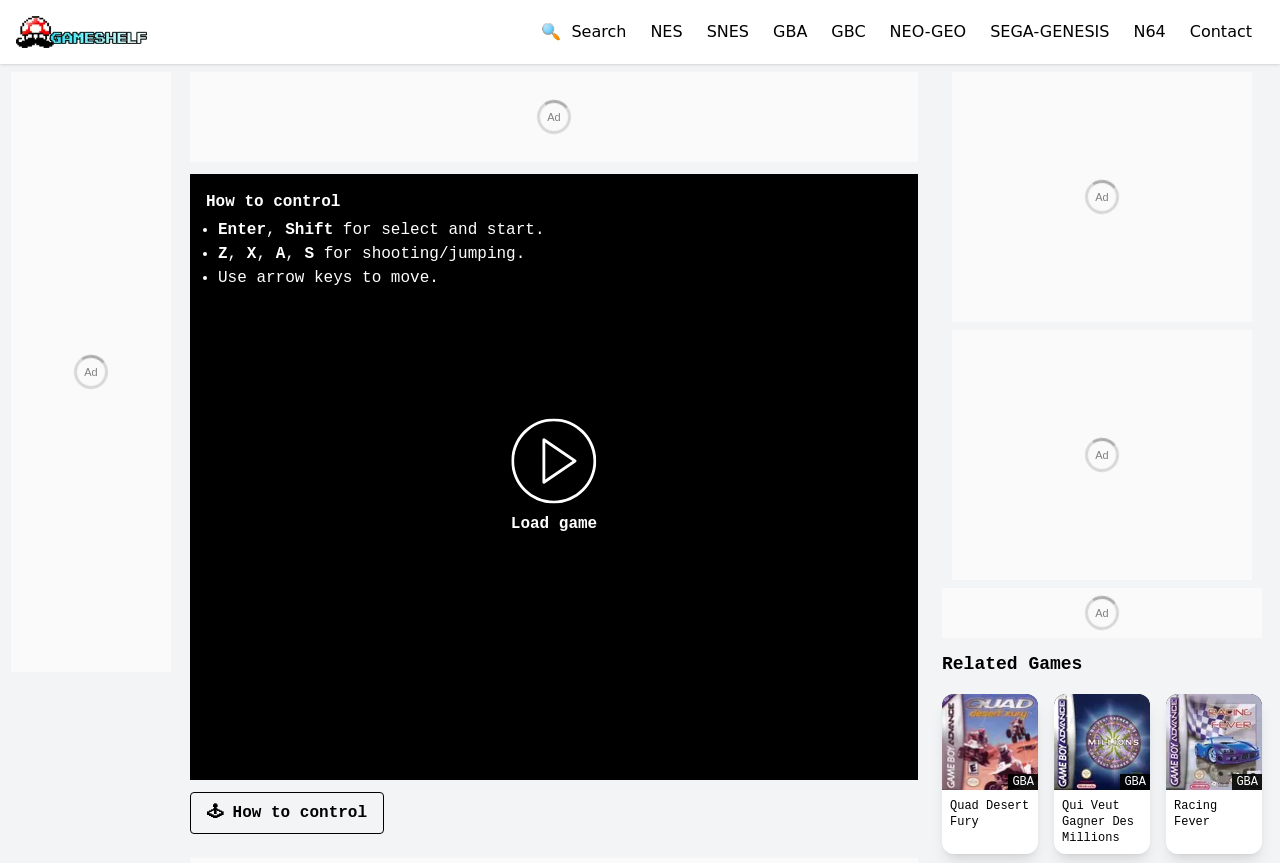Please locate the bounding box coordinates of the element that needs to be clicked to achieve the following instruction: "Play Puzzle And Tantei Collection GBA Online". The coordinates should be four float numbers between 0 and 1, i.e., [left, top, right, bottom].

[0.366, 0.485, 0.5, 0.621]